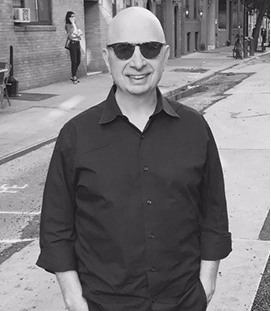Describe all the elements and aspects of the image comprehensively.

In this candid black-and-white photograph, a man stands smiling on a city street, exuding a relaxed and confident demeanor. He is dressed in a crisp black button-down shirt and stylish sunglasses, which add a contemporary flair to his look. The background features urban elements, such as storefronts and pedestrians, suggesting a lively atmosphere typical of a busy city. This image captures a moment of casual elegance, reflecting a blend of personal style and the vibrant energy of the surrounding environment. Above this section, there's a heading indicating "PAUL’S TWITTER FEED," hinting at the subject's relevance on social media platforms, while nearby elements showcase links to personal details like an Instagram feed and a memoir titled "Leaving Story Avenue: My Journey from the Projects to the Front Page," suggesting a narrative of resilience and achievement.